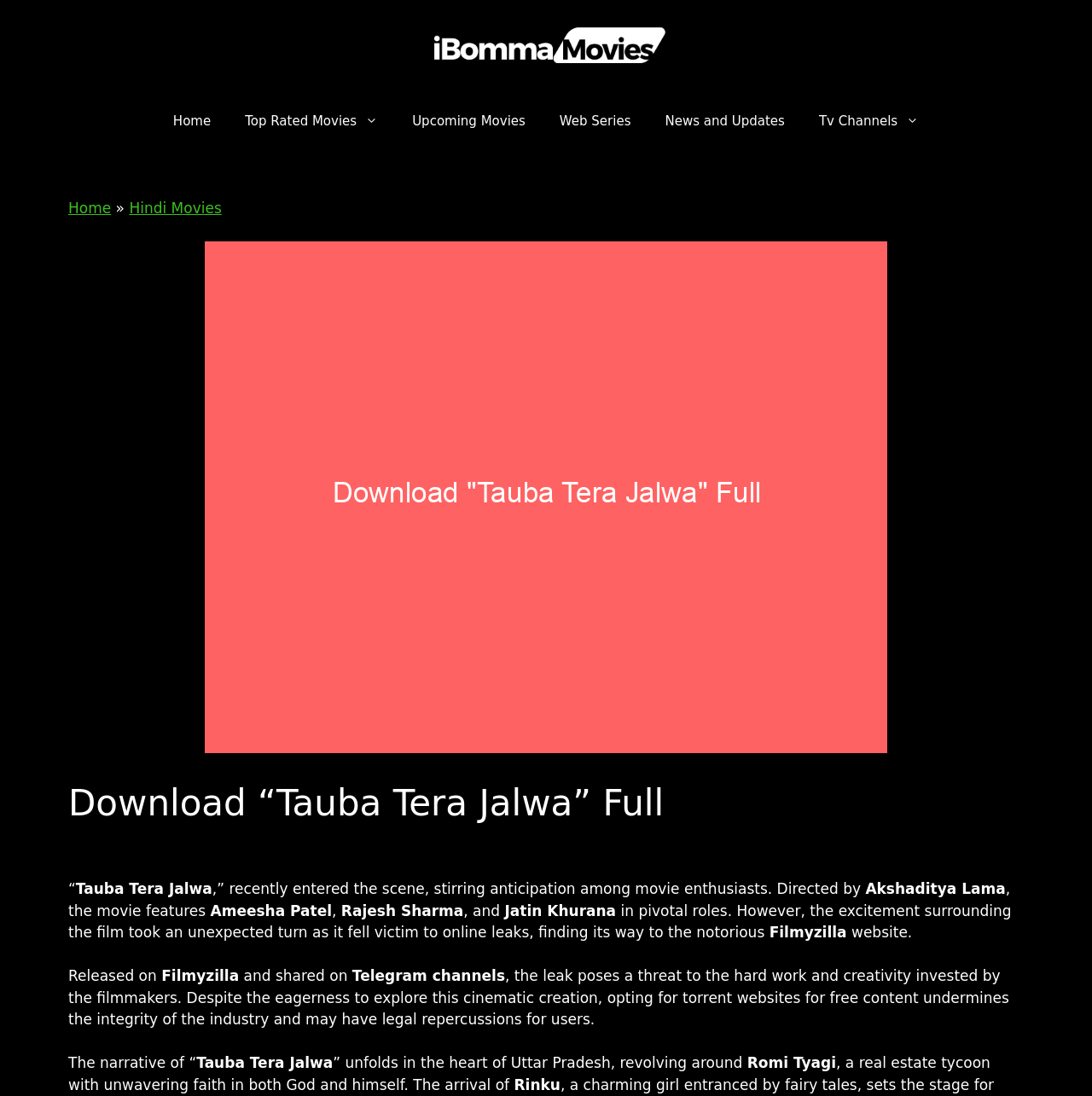Please find the bounding box coordinates of the element that you should click to achieve the following instruction: "Click on the 'iBomma Movies' link". The coordinates should be presented as four float numbers between 0 and 1: [left, top, right, bottom].

[0.359, 0.035, 0.641, 0.051]